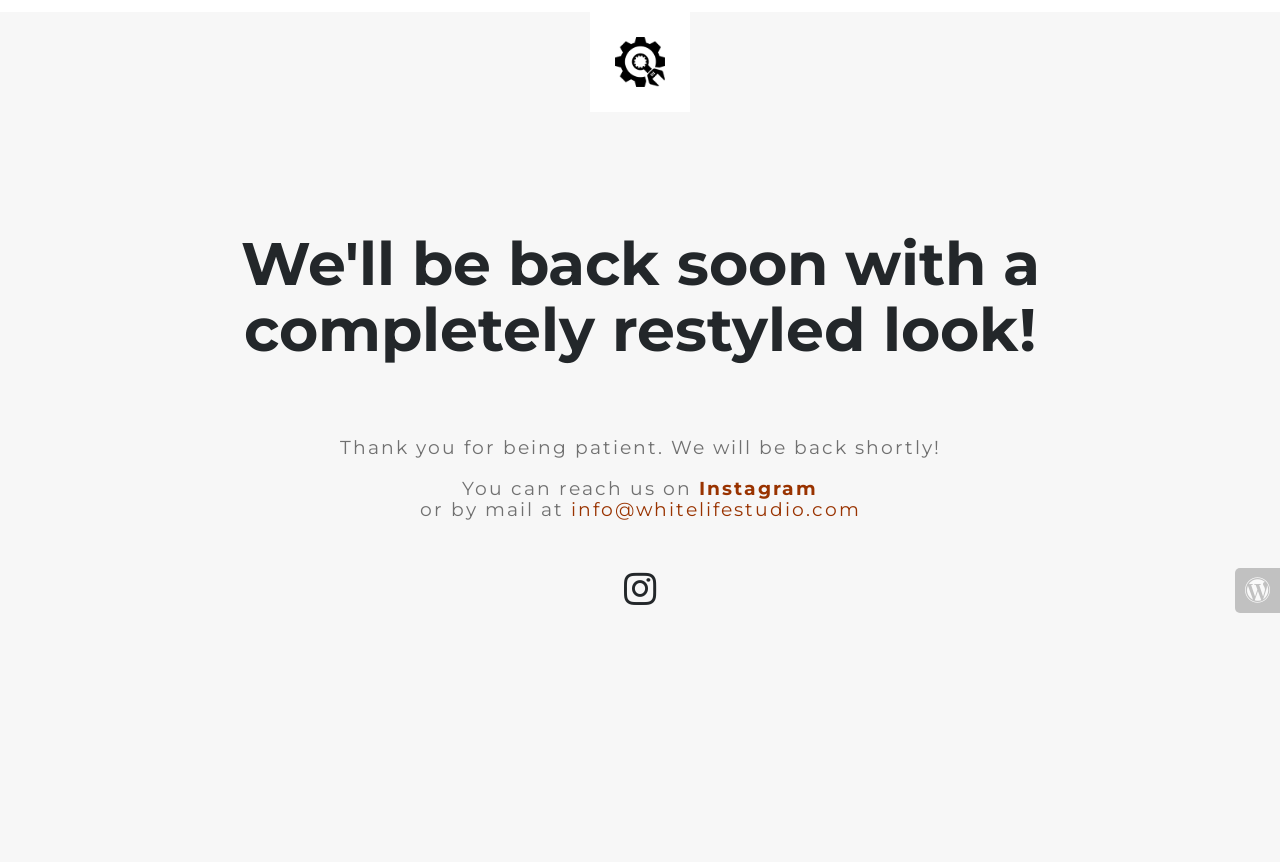Provide your answer to the question using just one word or phrase: What is the current status of the website?

Under construction